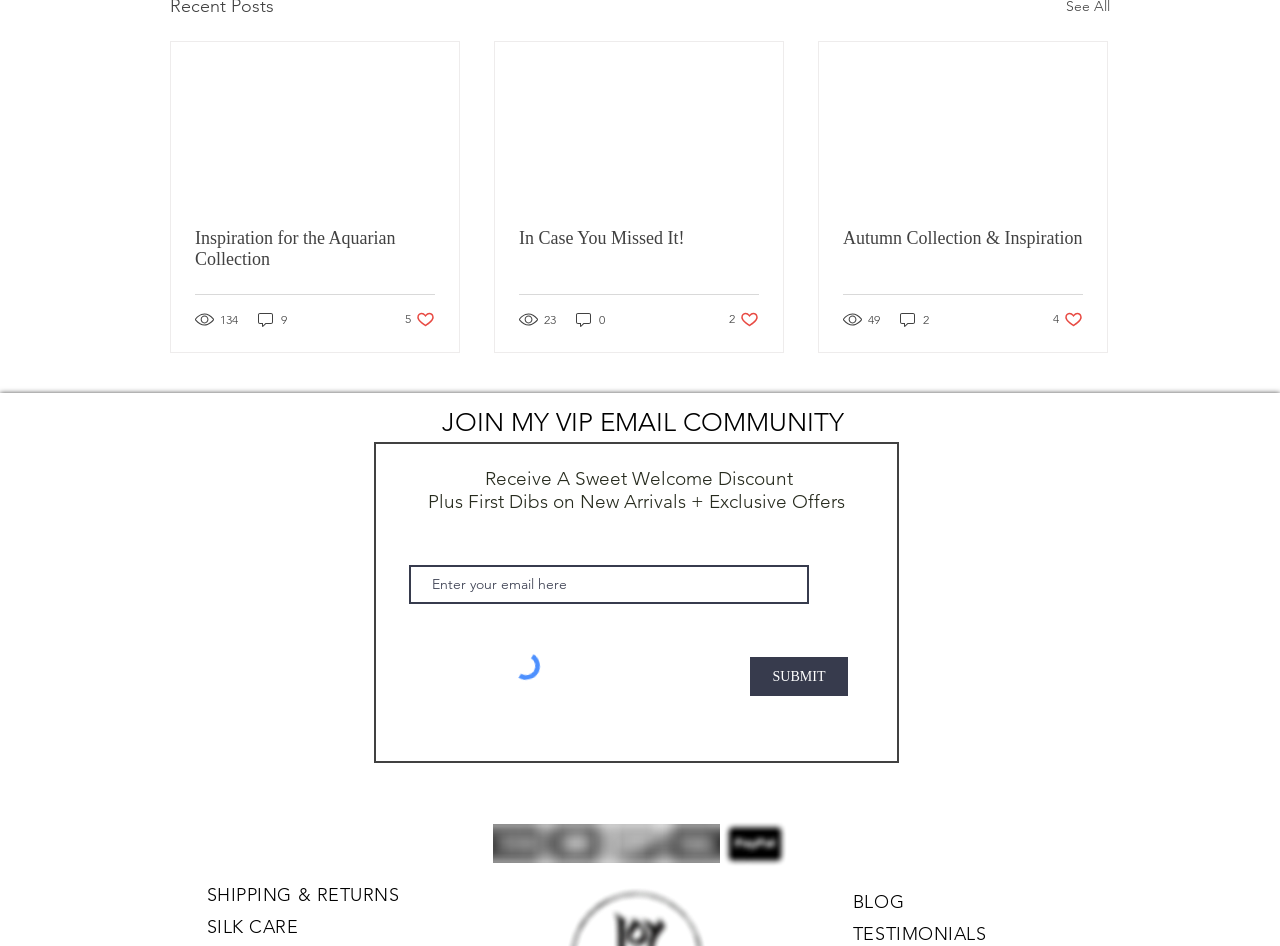Can you specify the bounding box coordinates of the area that needs to be clicked to fulfill the following instruction: "Check 'SHIPPING & RETURNS'"?

[0.161, 0.936, 0.312, 0.957]